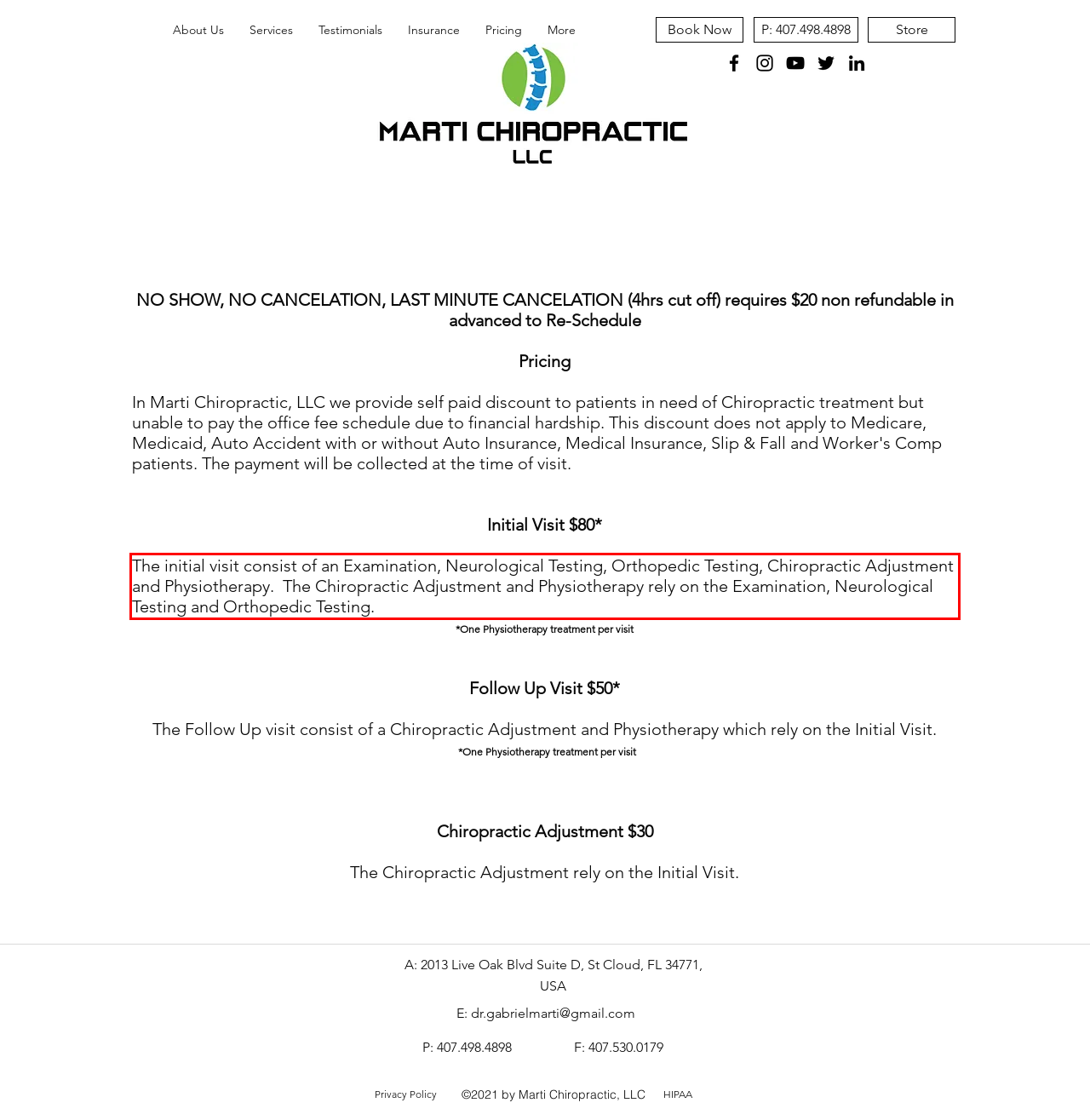Given a screenshot of a webpage with a red bounding box, extract the text content from the UI element inside the red bounding box.

The initial visit consist of an Examination, Neurological Testing, Orthopedic Testing, Chiropractic Adjustment and Physiotherapy. The Chiropractic Adjustment and Physiotherapy rely on the Examination, Neurological Testing and Orthopedic Testing.